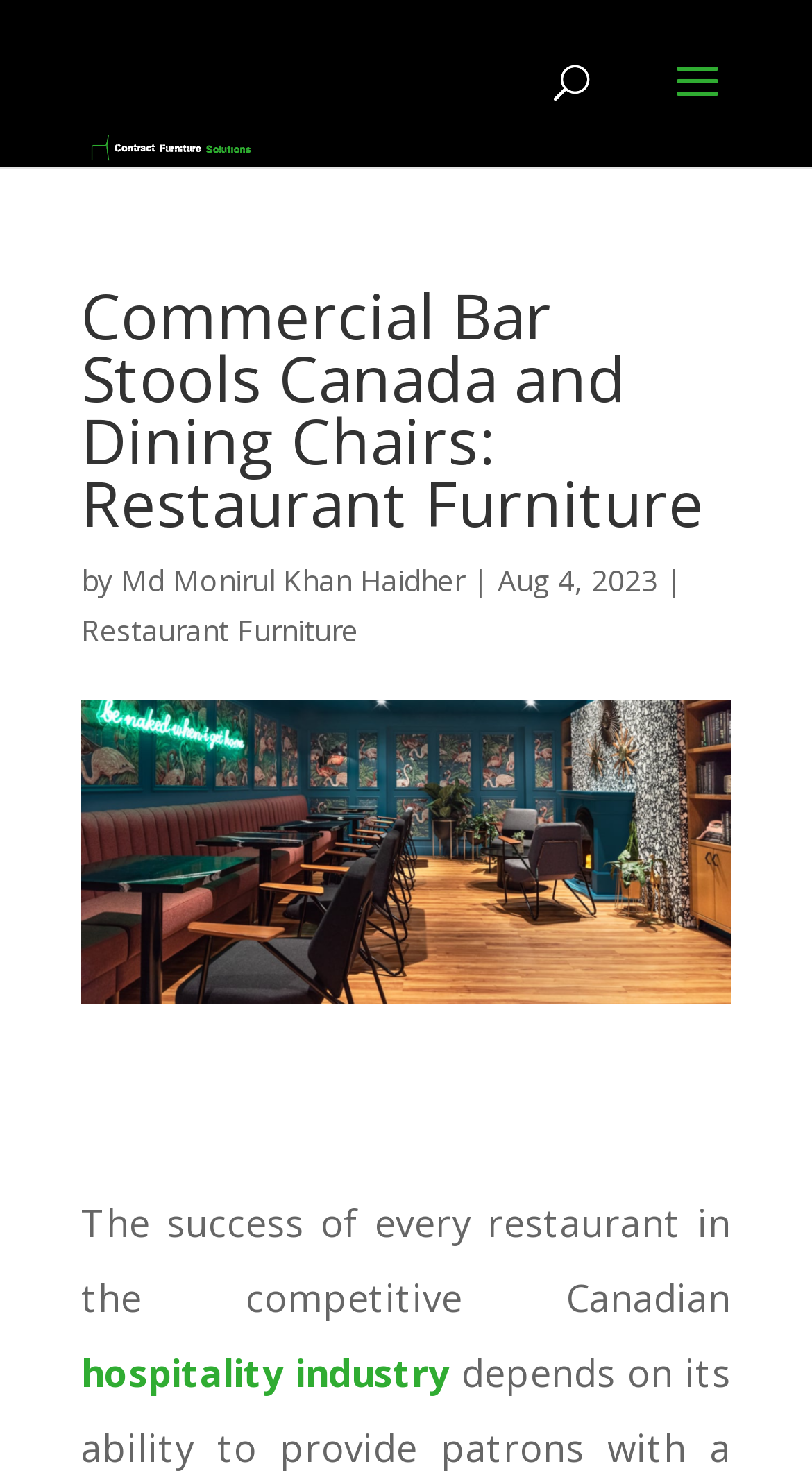Can you find the bounding box coordinates for the UI element given this description: "Md Monirul Khan Haidher"? Provide the coordinates as four float numbers between 0 and 1: [left, top, right, bottom].

[0.149, 0.38, 0.572, 0.407]